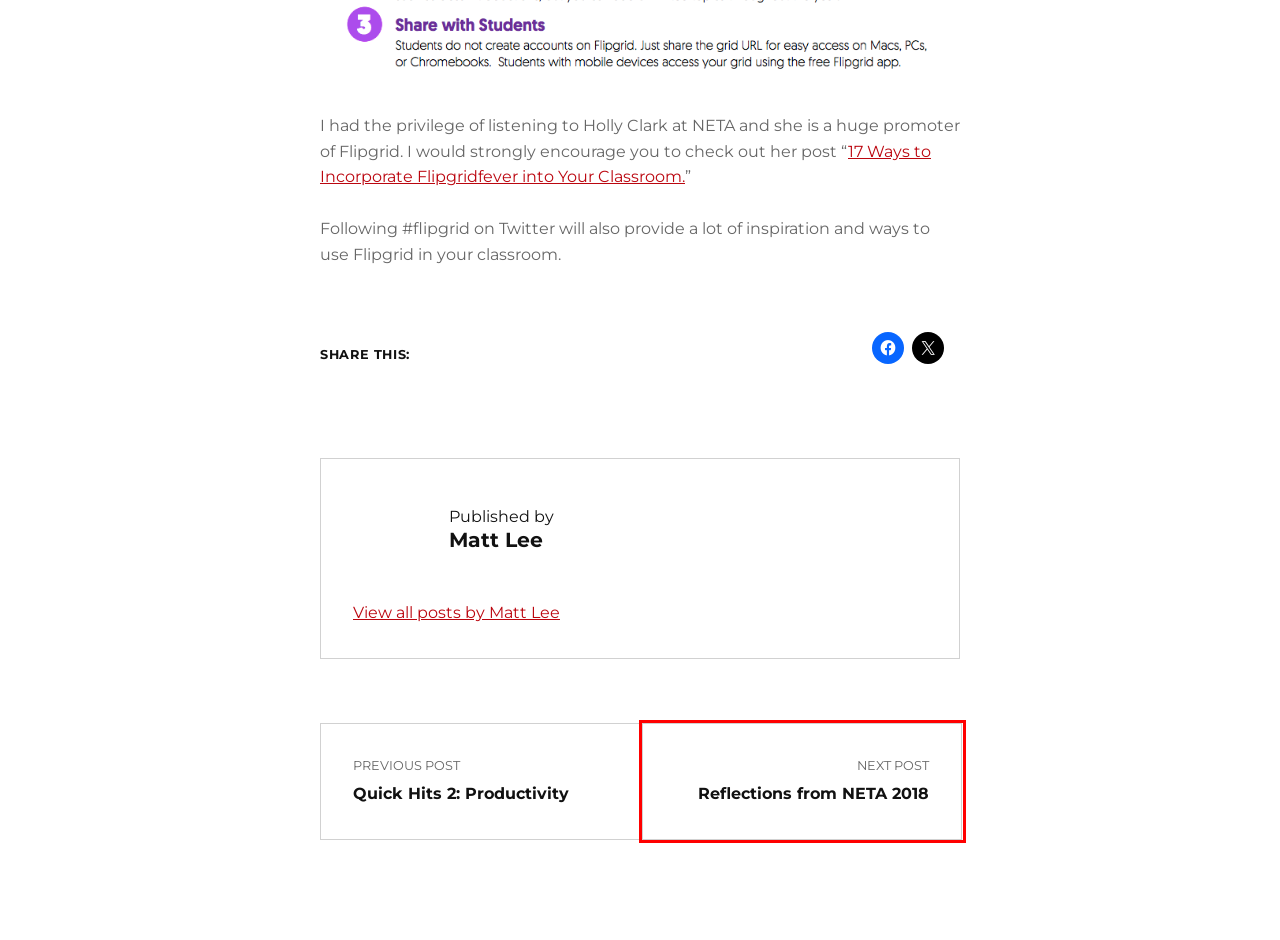You are provided with a screenshot of a webpage that has a red bounding box highlighting a UI element. Choose the most accurate webpage description that matches the new webpage after clicking the highlighted element. Here are your choices:
A. flipgrid – Teachers.Technology
B. Parent Resources – Teachers.Technology
C. Reflections from NETA 2018 – Teachers.Technology
D. Quick Hits 2: Productivity – Teachers.Technology
E. Flipgrid Ideas: 17 Ways To Infuse Flipgrid | The Infused Classroom
F. eMerge Monthly Quick Tips – Teachers.Technology
G. emerge – Teachers.Technology
H. Teachers.Technology – Exploration is Encouraged

C